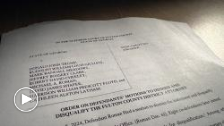Describe all the elements visible in the image meticulously.

The image depicts a partially viewed legal document resting on a wooden surface, suggesting an official setting. The document contains printed text, likely involving proceedings or orders related to a case, emphasized by a formal structure typical of legal papers. A play button icon visible in the corner indicates that this image might be associated with a video or multimedia element discussing the contents or implications of the document. This document is part of a news feature titled "Judge rules lead prosecutor can stay on Georgia case involving Donald Trump," which likely addresses significant legal developments surrounding the former president's ongoing legal challenges. The presence of such materials in the image underscores the seriousness and complexity of the judicial matters at hand.